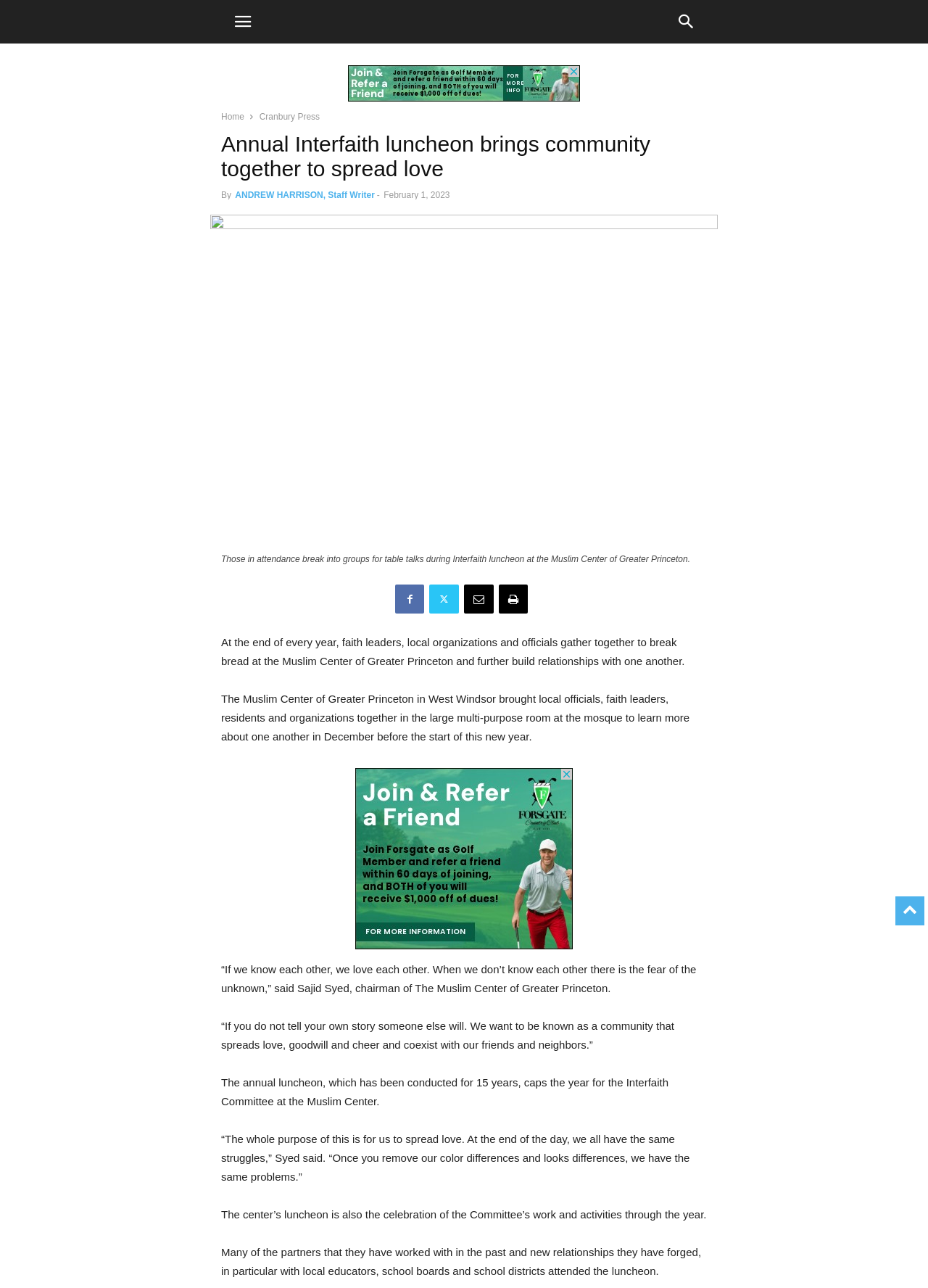Who is the chairman of the Muslim Center of Greater Princeton?
Use the image to give a comprehensive and detailed response to the question.

I determined the answer by reading the article, which quotes Sajid Syed as the chairman of the Muslim Center of Greater Princeton. This information is provided in the sentence '“If we know each other, we love each other. When we don’t know each other there is the fear of the unknown,” said Sajid Syed, chairman of The Muslim Center of Greater Princeton.'.